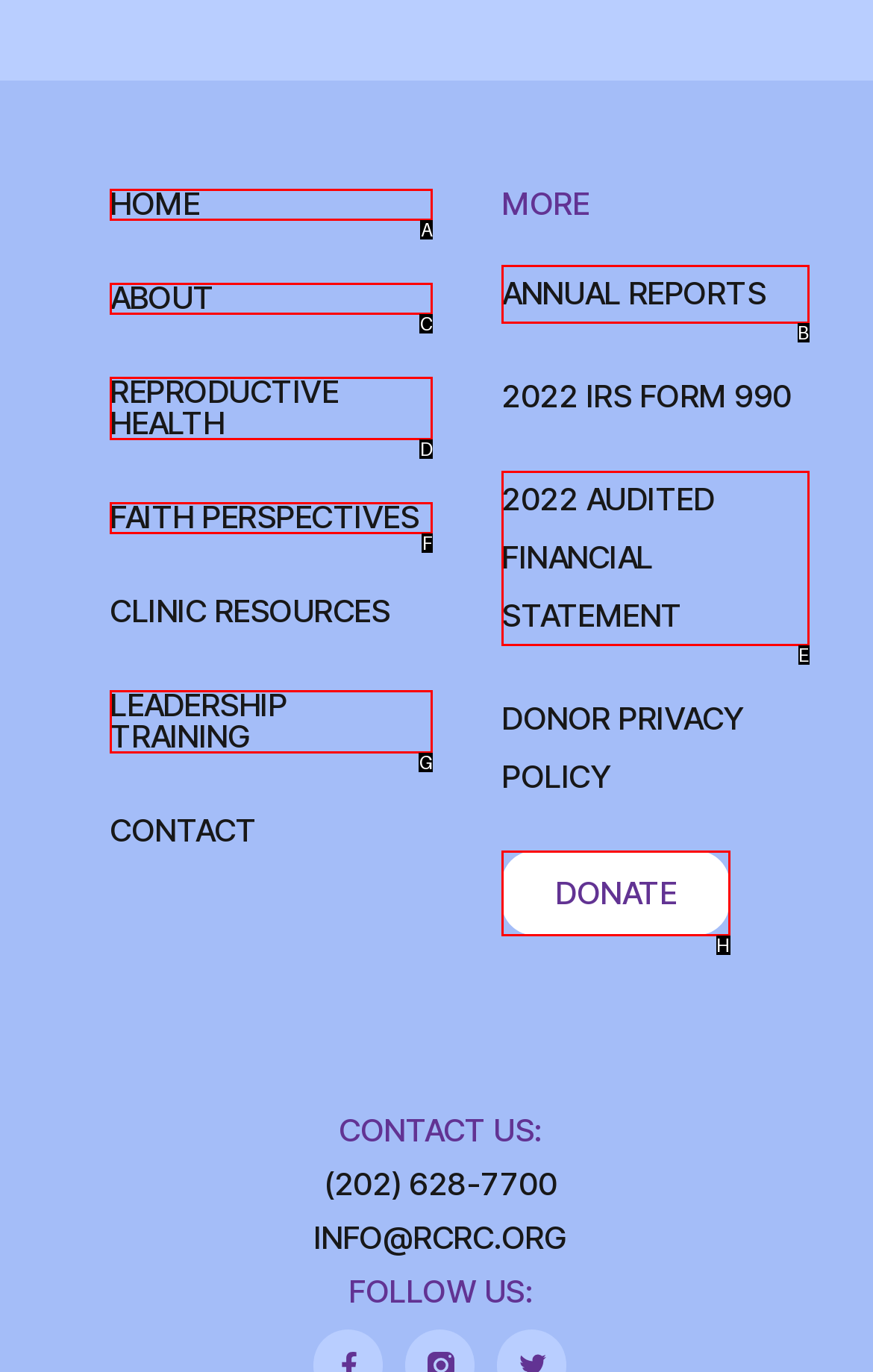Select the HTML element to finish the task: make a donation Reply with the letter of the correct option.

H